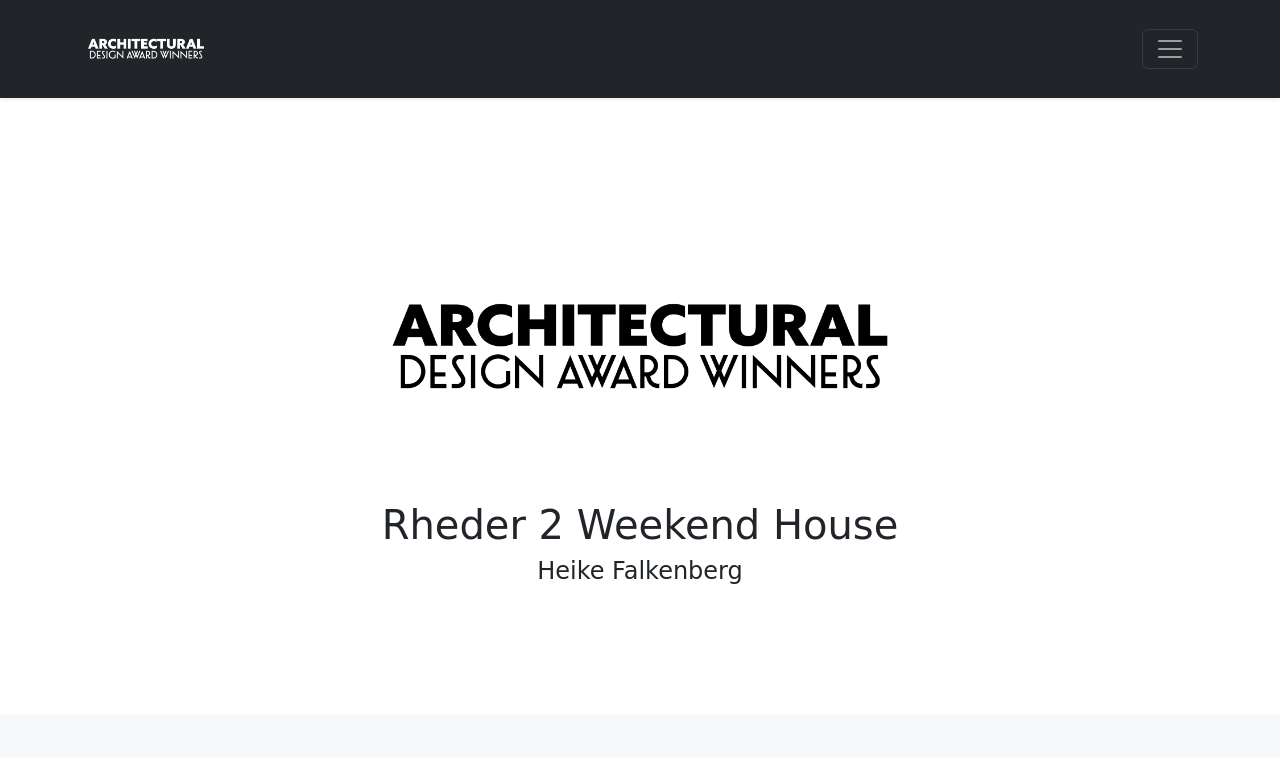Answer the question in a single word or phrase:
How many images are on the webpage?

2